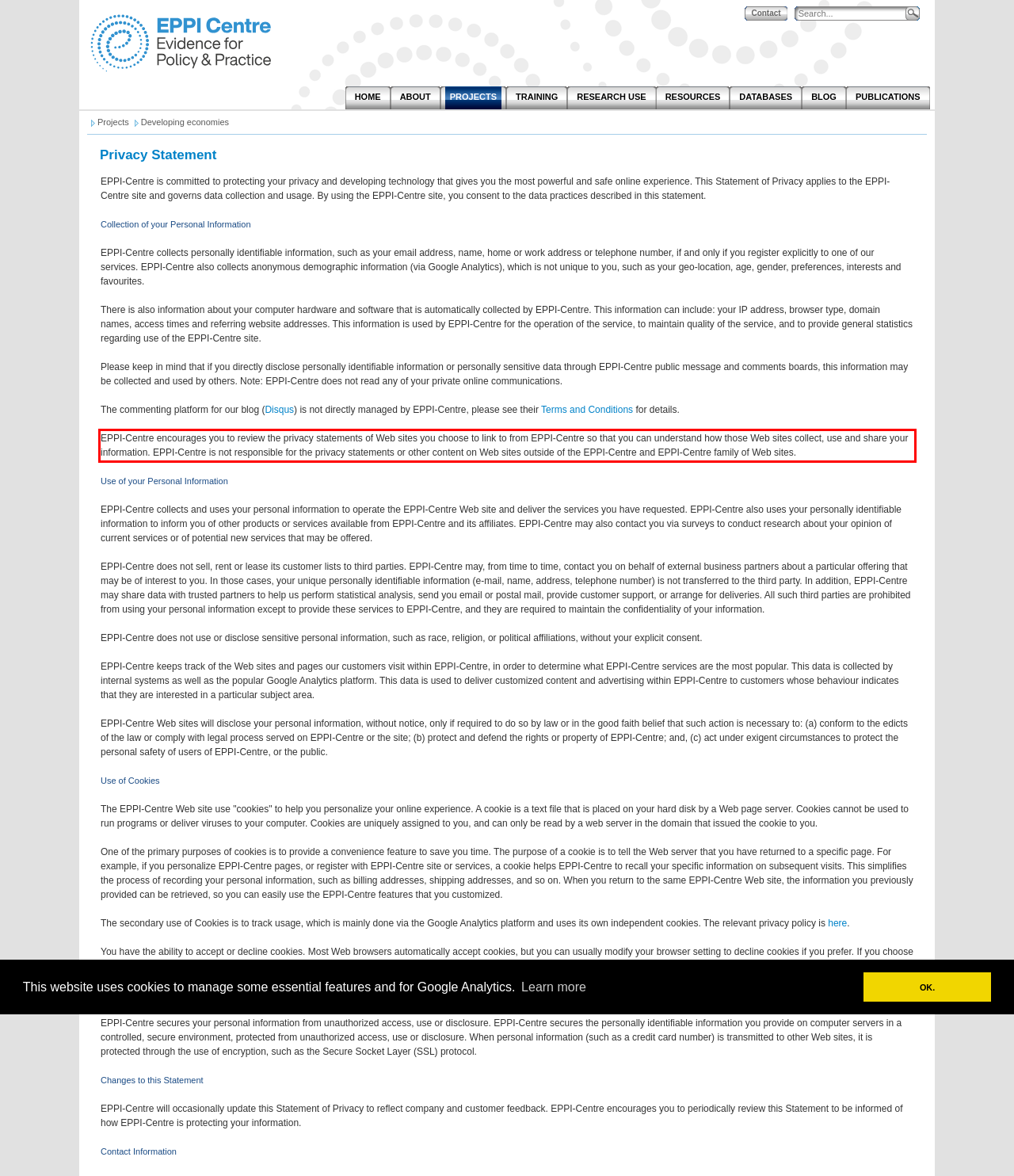Examine the webpage screenshot and use OCR to obtain the text inside the red bounding box.

EPPI-Centre encourages you to review the privacy statements of Web sites you choose to link to from EPPI-Centre so that you can understand how those Web sites collect, use and share your information. EPPI-Centre is not responsible for the privacy statements or other content on Web sites outside of the EPPI-Centre and EPPI-Centre family of Web sites.